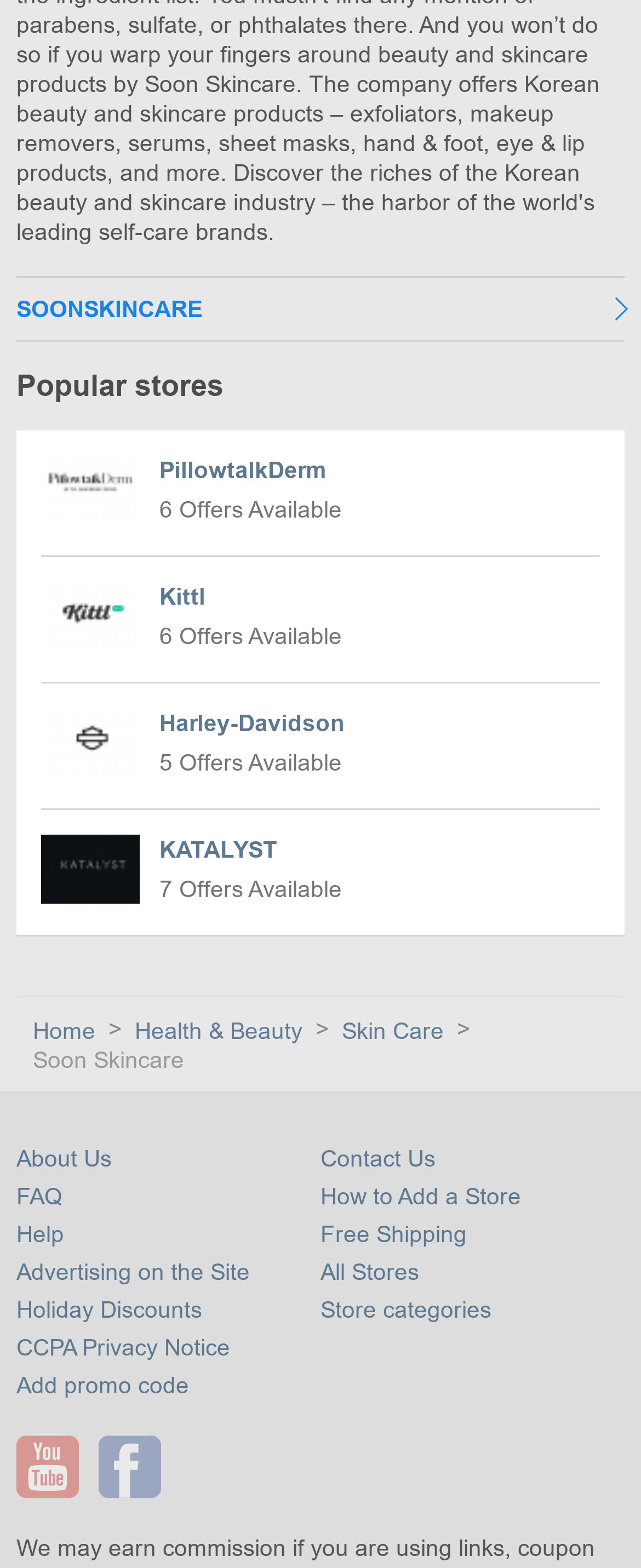Reply to the question with a single word or phrase:
How many links are there in the footer section?

12